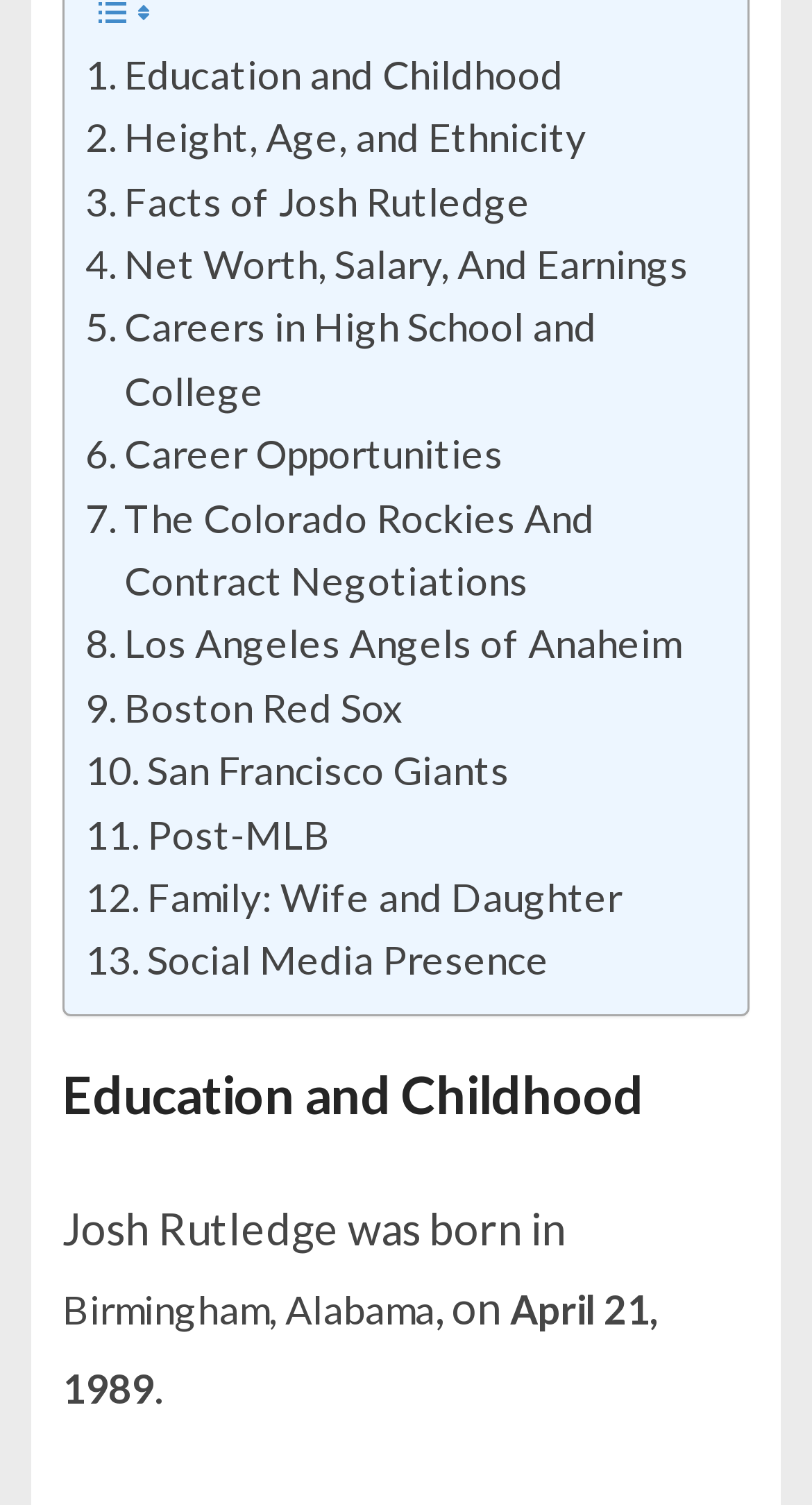Indicate the bounding box coordinates of the clickable region to achieve the following instruction: "Learn about 'Career Opportunities'."

[0.105, 0.281, 0.62, 0.323]